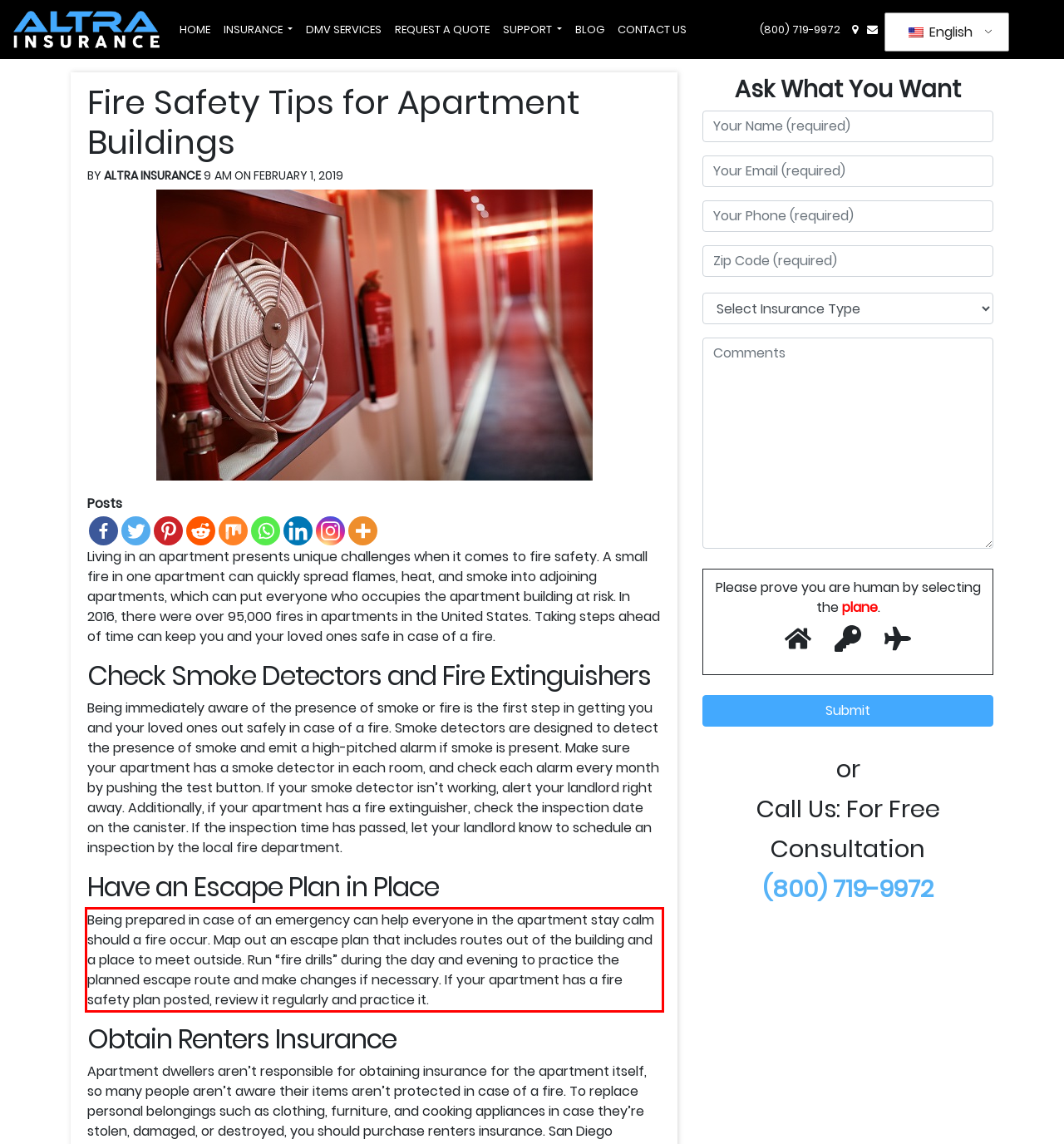From the provided screenshot, extract the text content that is enclosed within the red bounding box.

Being prepared in case of an emergency can help everyone in the apartment stay calm should a fire occur. Map out an escape plan that includes routes out of the building and a place to meet outside. Run “fire drills” during the day and evening to practice the planned escape route and make changes if necessary. If your apartment has a fire safety plan posted, review it regularly and practice it.